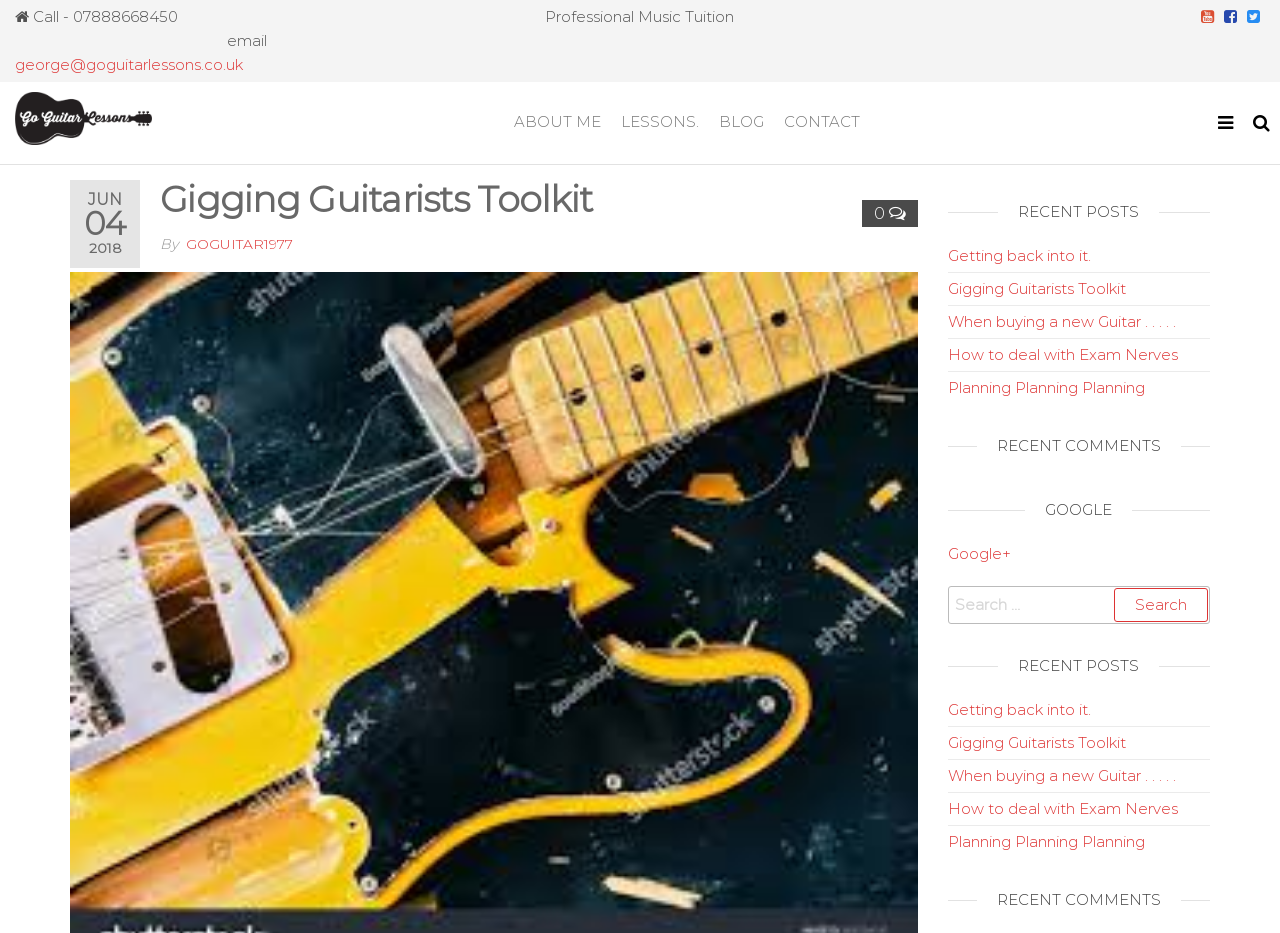What is the purpose of the search box?
From the image, respond with a single word or phrase.

To search the website